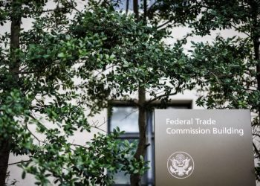What is the color of the foliage in the image?
Answer the question with as much detail as you can, using the image as a reference.

The caption describes the setting as having 'lush greenery' and 'vibrant green foliage', indicating that the foliage in the image is green in color.